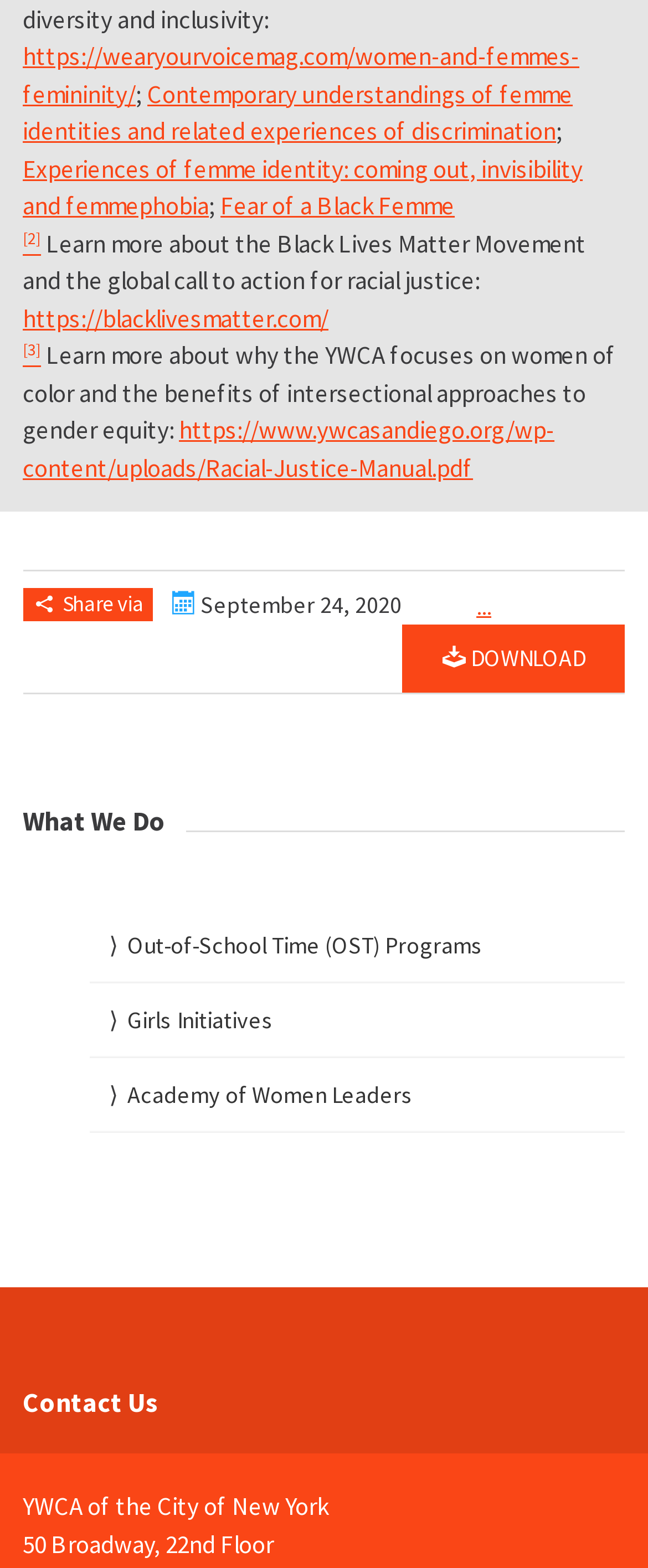What is the name of the organization mentioned?
Answer the question based on the image using a single word or a brief phrase.

YWCA